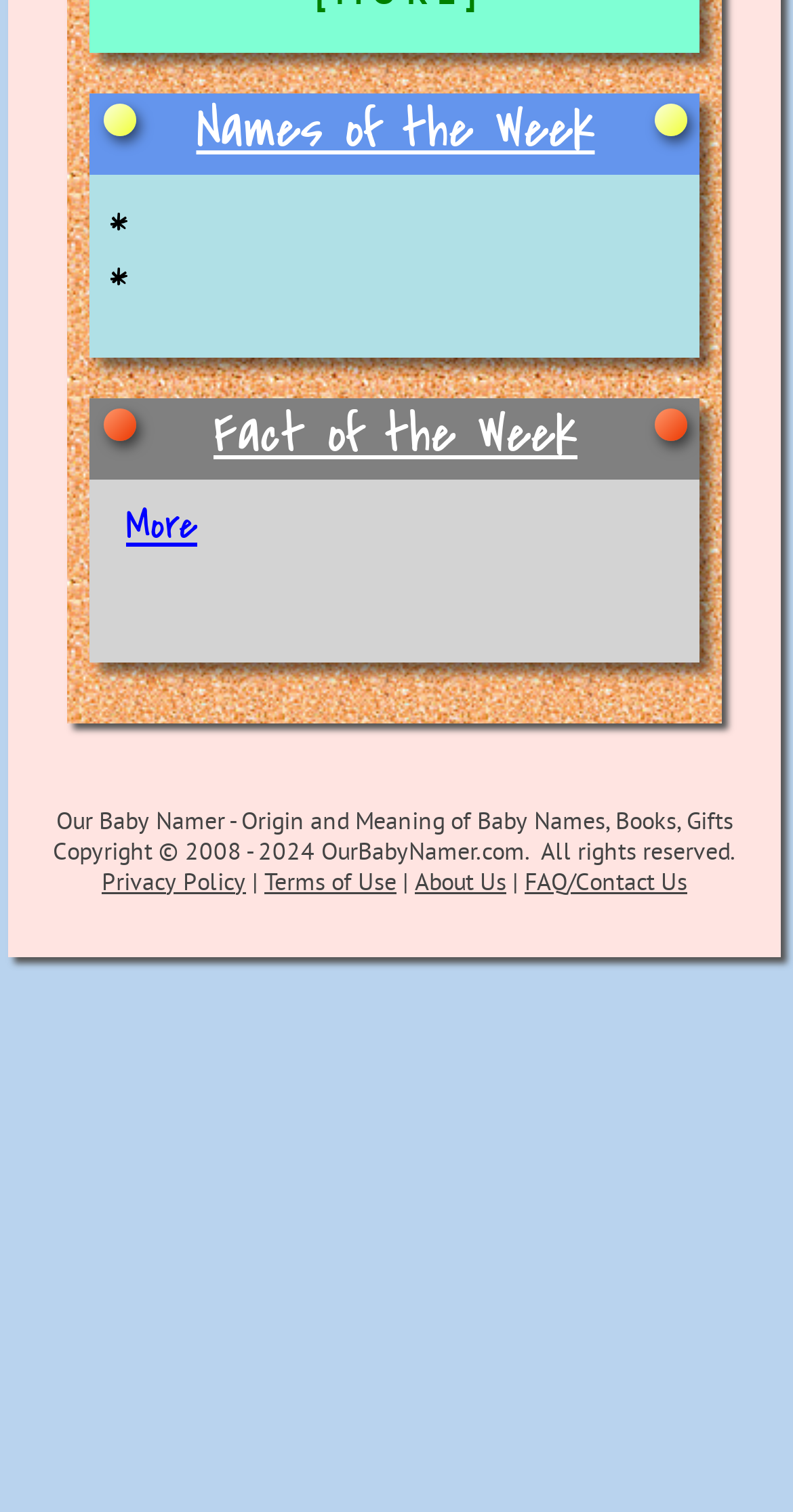Show me the bounding box coordinates of the clickable region to achieve the task as per the instruction: "Visit 'Privacy Policy'".

[0.128, 0.572, 0.31, 0.592]